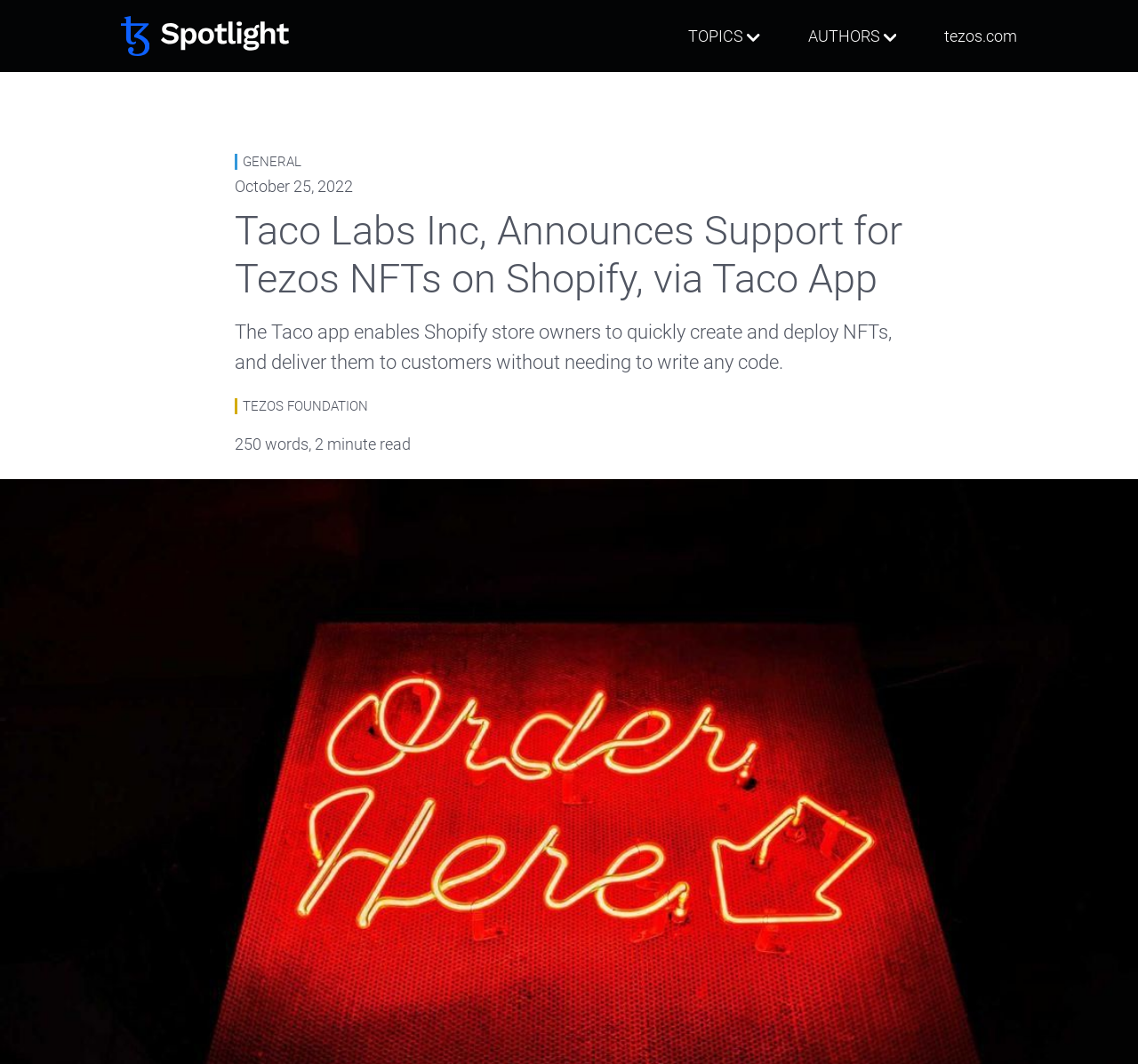Carefully observe the image and respond to the question with a detailed answer:
How many minutes does it take to read the article?

I found the reading time of the article by looking at the static text element that reads '250 words, 2 minute read'. This text is located below the main heading and provides an estimate of the time it takes to read the article.